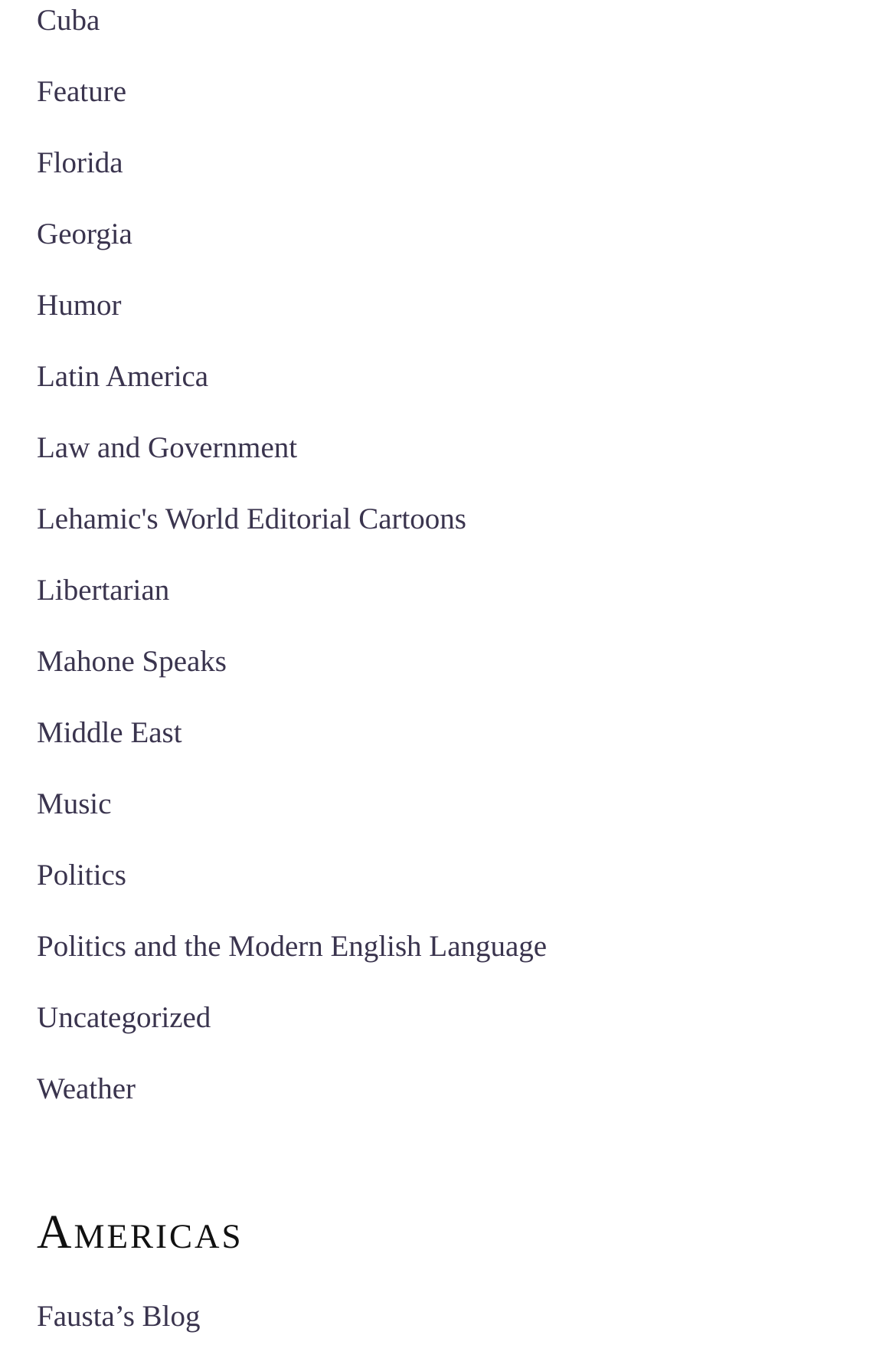Determine the bounding box coordinates of the clickable element to complete this instruction: "check Fausta’s Blog". Provide the coordinates in the format of four float numbers between 0 and 1, [left, top, right, bottom].

[0.041, 0.949, 0.223, 0.974]